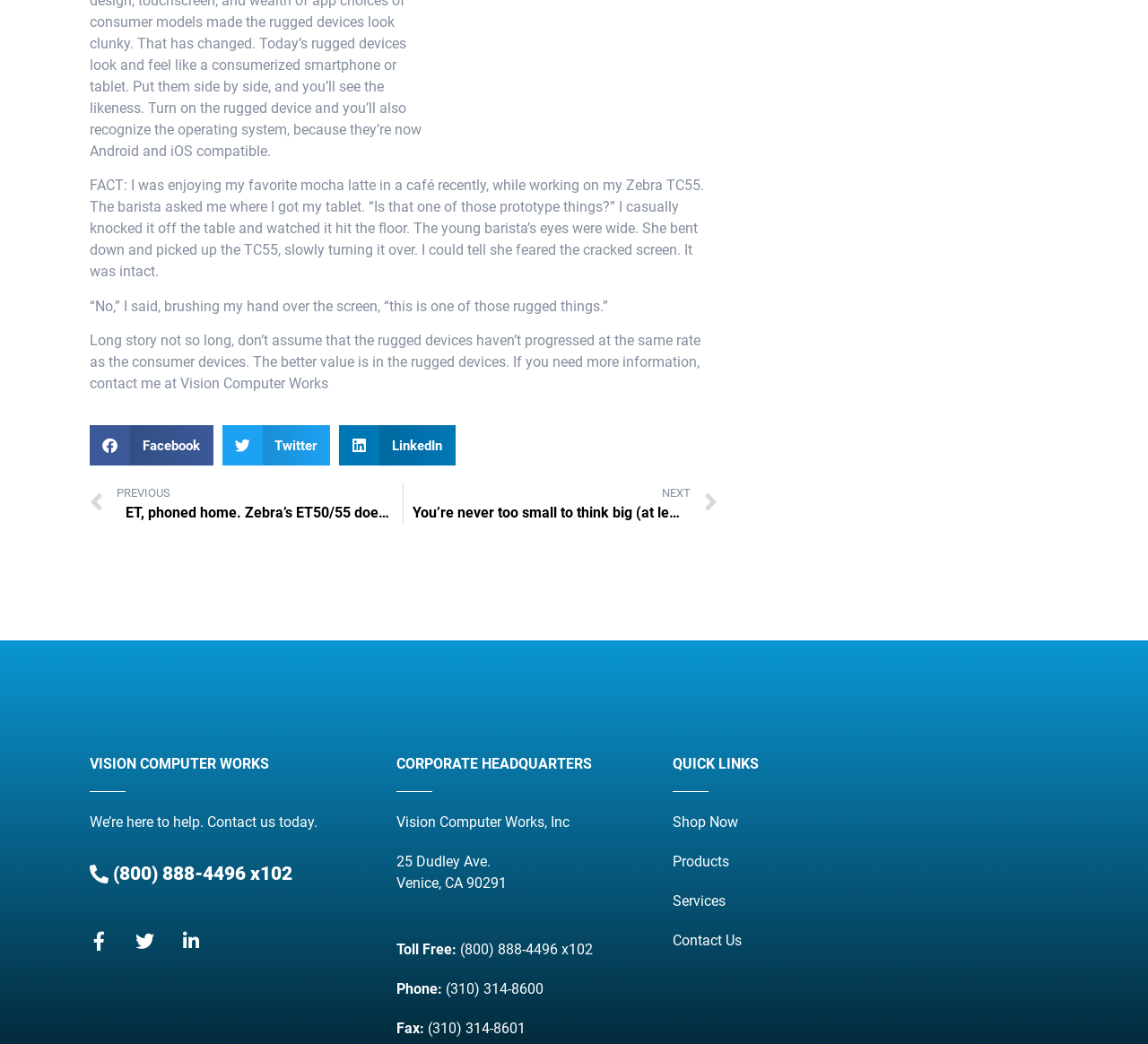What is the social media platform with the icon ''?
Please respond to the question with a detailed and thorough explanation.

I found the answer by looking at the link 'Facebook-f ' which suggests that the icon '' represents Facebook.